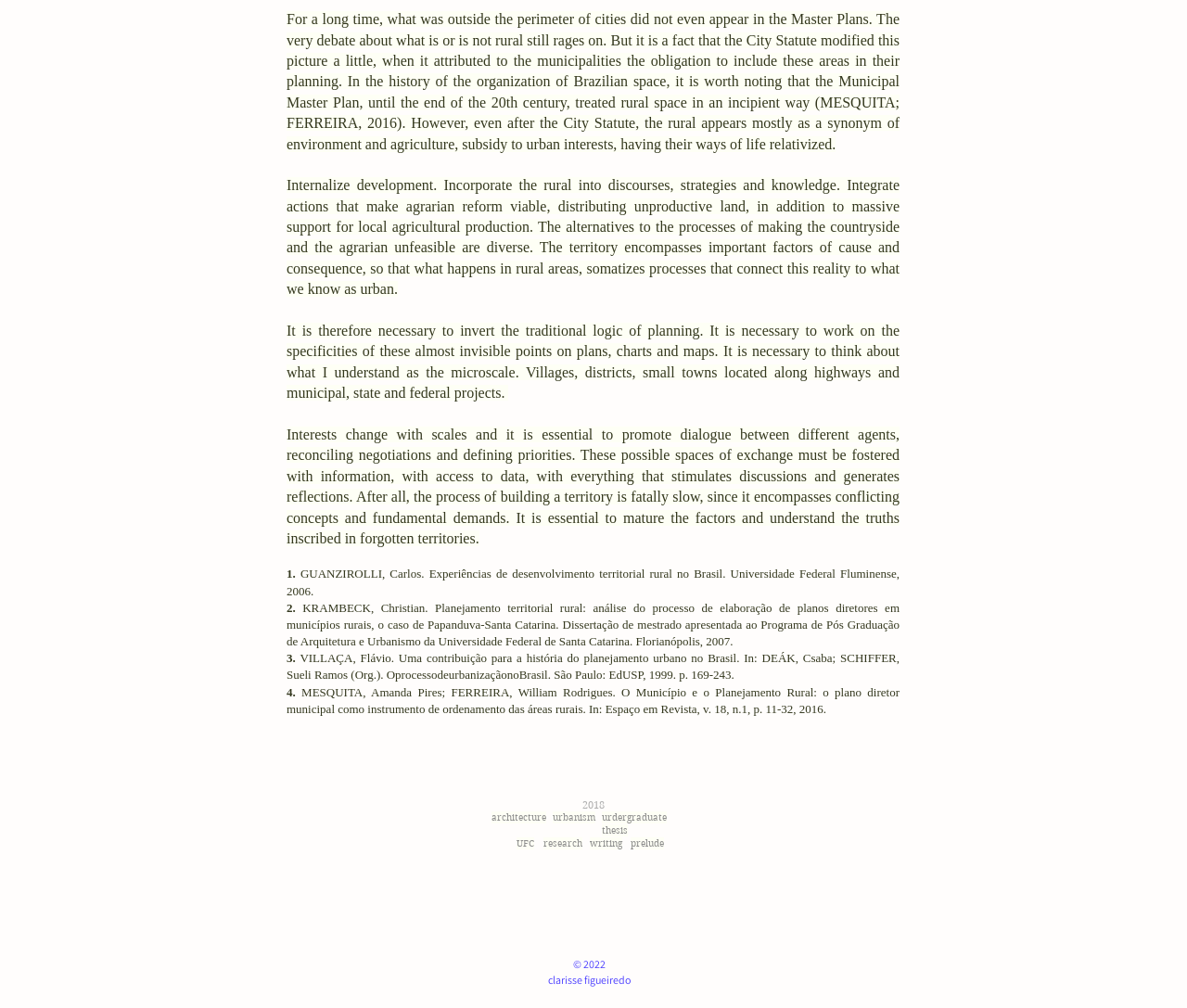Can you find the bounding box coordinates for the UI element given this description: "urdergraduate thesis"? Provide the coordinates as four float numbers between 0 and 1: [left, top, right, bottom].

[0.507, 0.805, 0.562, 0.831]